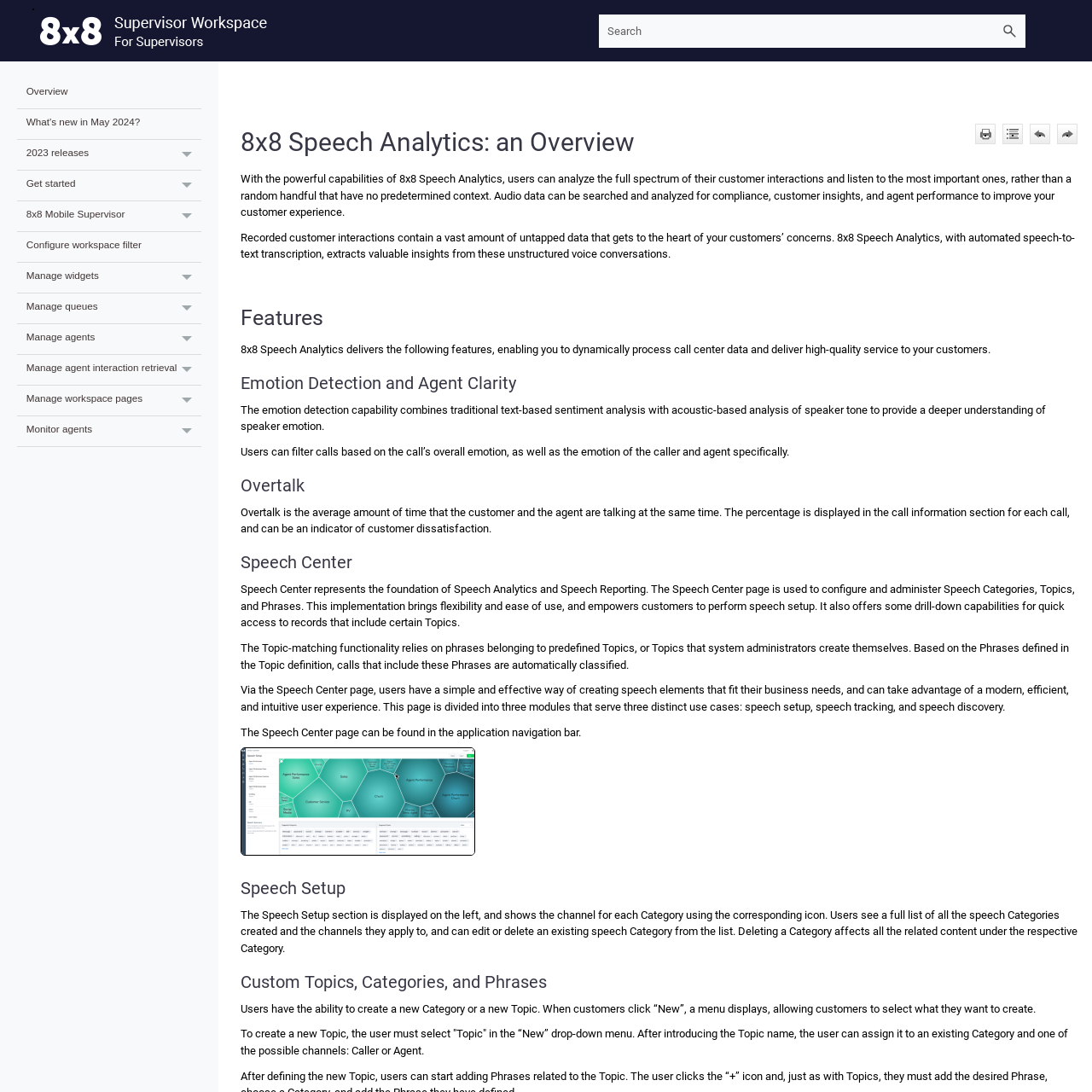What is the name of the analytics tool? From the image, respond with a single word or brief phrase.

8x8 Speech Analytics